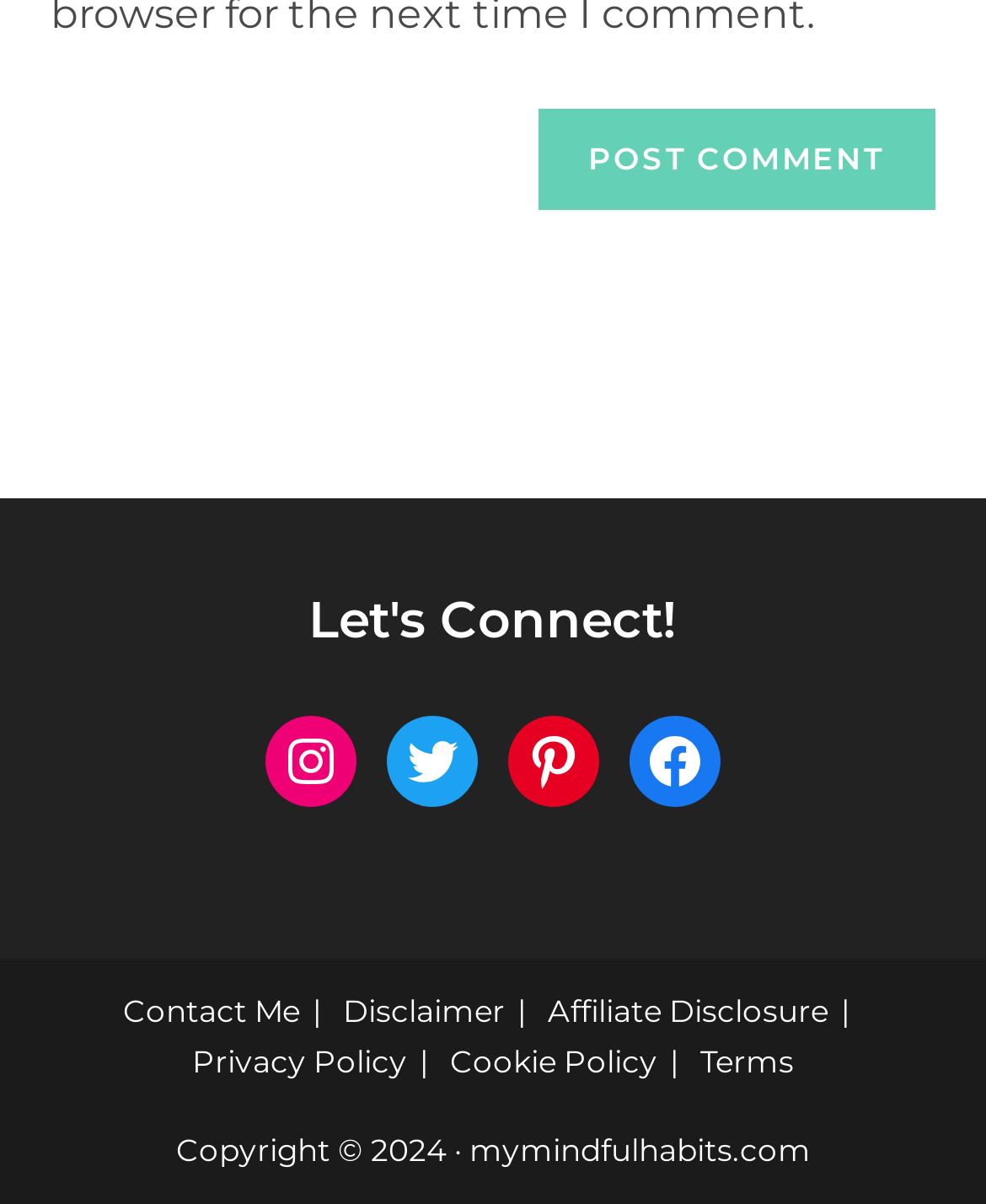Given the element description, predict the bounding box coordinates in the format (top-left x, top-left y, bottom-right x, bottom-right y). Make sure all values are between 0 and 1. Here is the element description: Facebook

[0.638, 0.595, 0.731, 0.671]